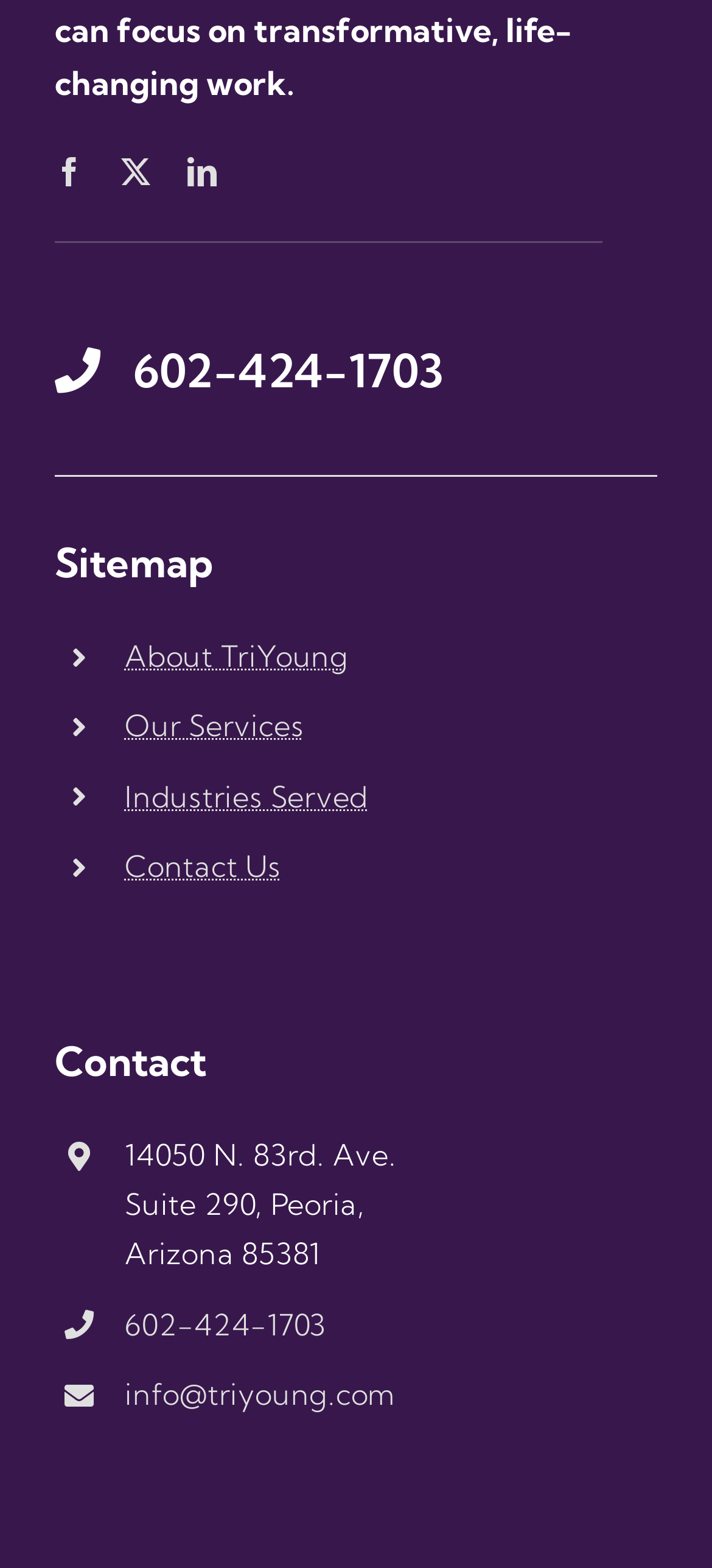Indicate the bounding box coordinates of the clickable region to achieve the following instruction: "contact us."

[0.175, 0.541, 0.395, 0.564]